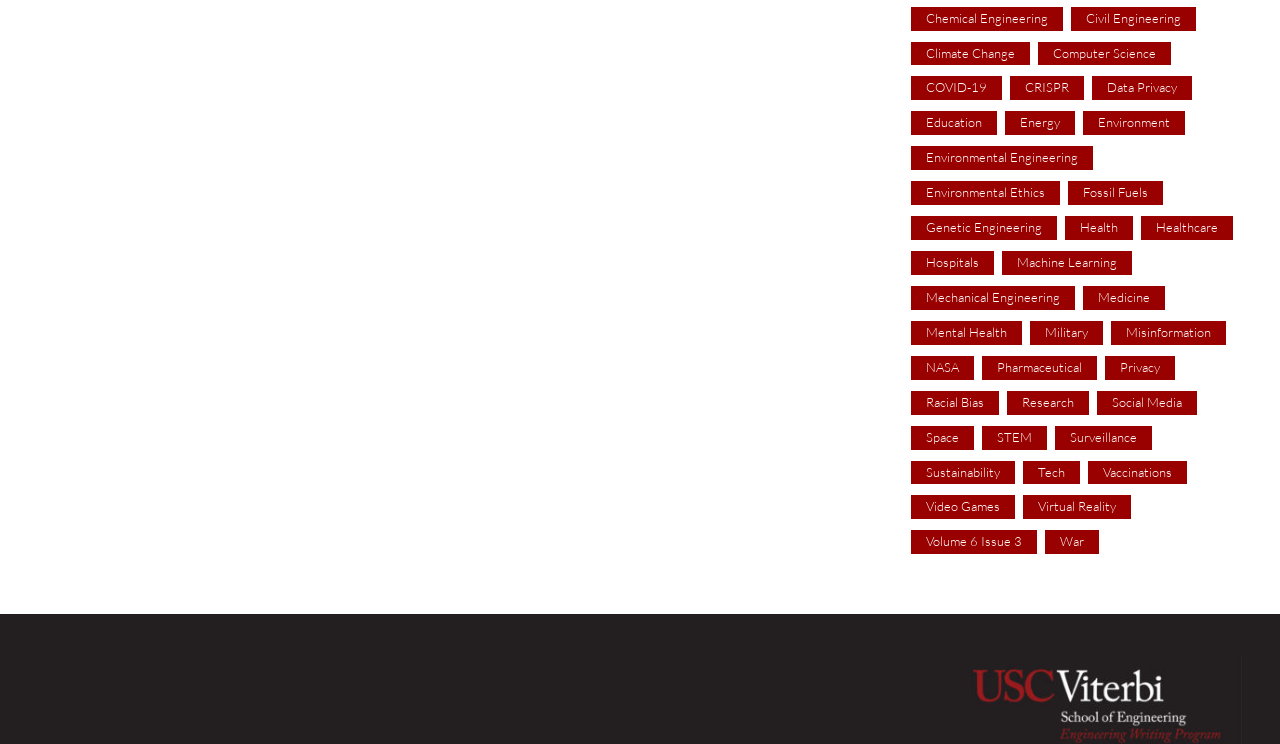Using the information from the screenshot, answer the following question thoroughly:
How many topics are related to engineering?

After reviewing the links on the webpage, I counted five topics related to engineering: Chemical Engineering, Civil Engineering, Environmental Engineering, Mechanical Engineering, and Genetic Engineering.